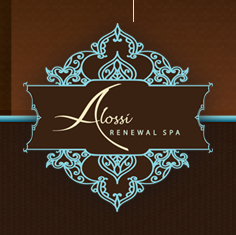What is the color of the intricate designs?
Please respond to the question with a detailed and informative answer.

According to the caption, the logo showcases intricate designs in a soothing blue hue, which implies that the color of the intricate designs is blue.